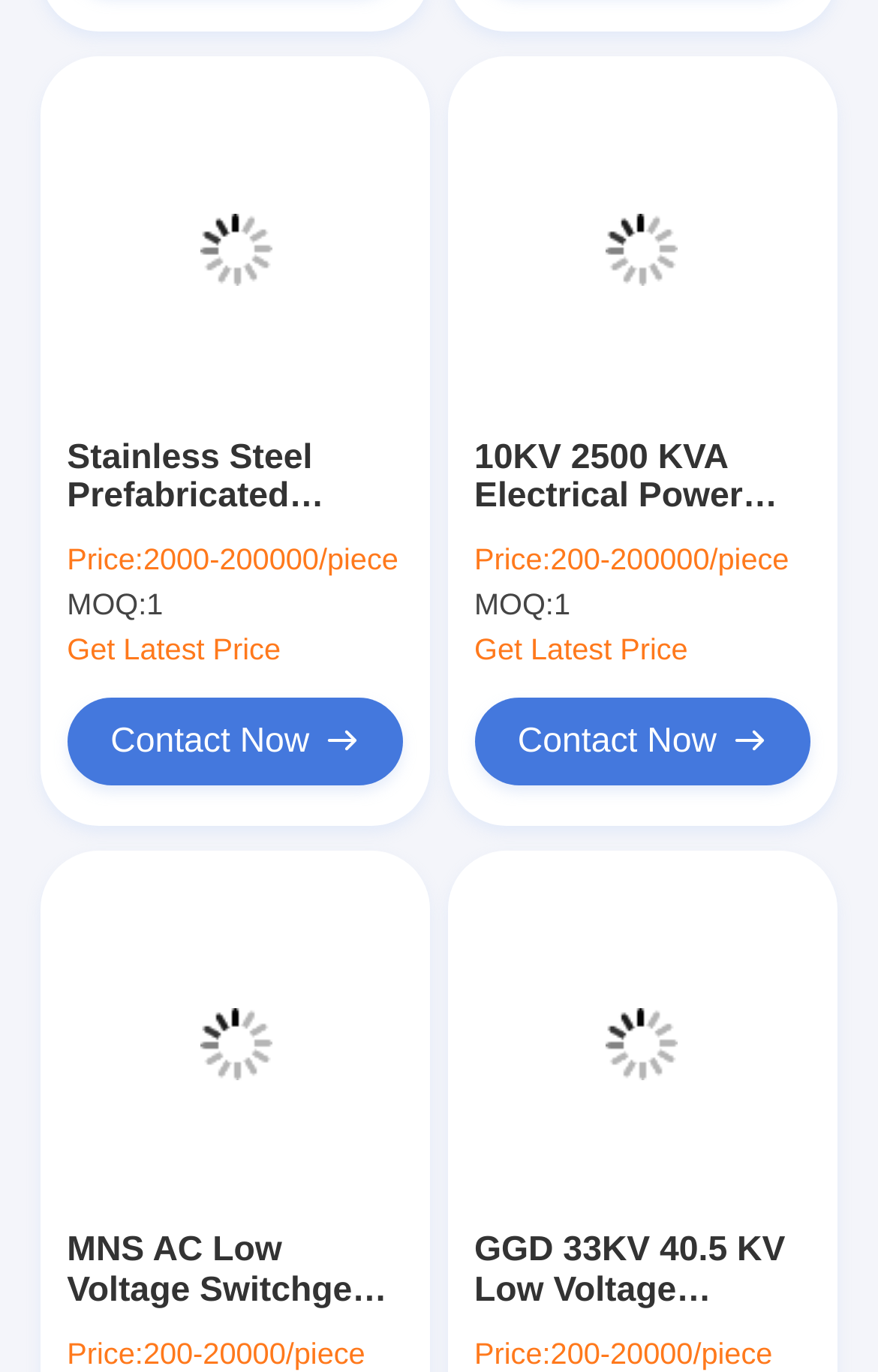Please analyze the image and give a detailed answer to the question:
What is the MOQ of the 10KV 2500 KVA Electrical Power Transformer?

I found the MOQ of the 10KV 2500 KVA Electrical Power Transformer by looking at the 'MOQ:' label and the corresponding text '1'.